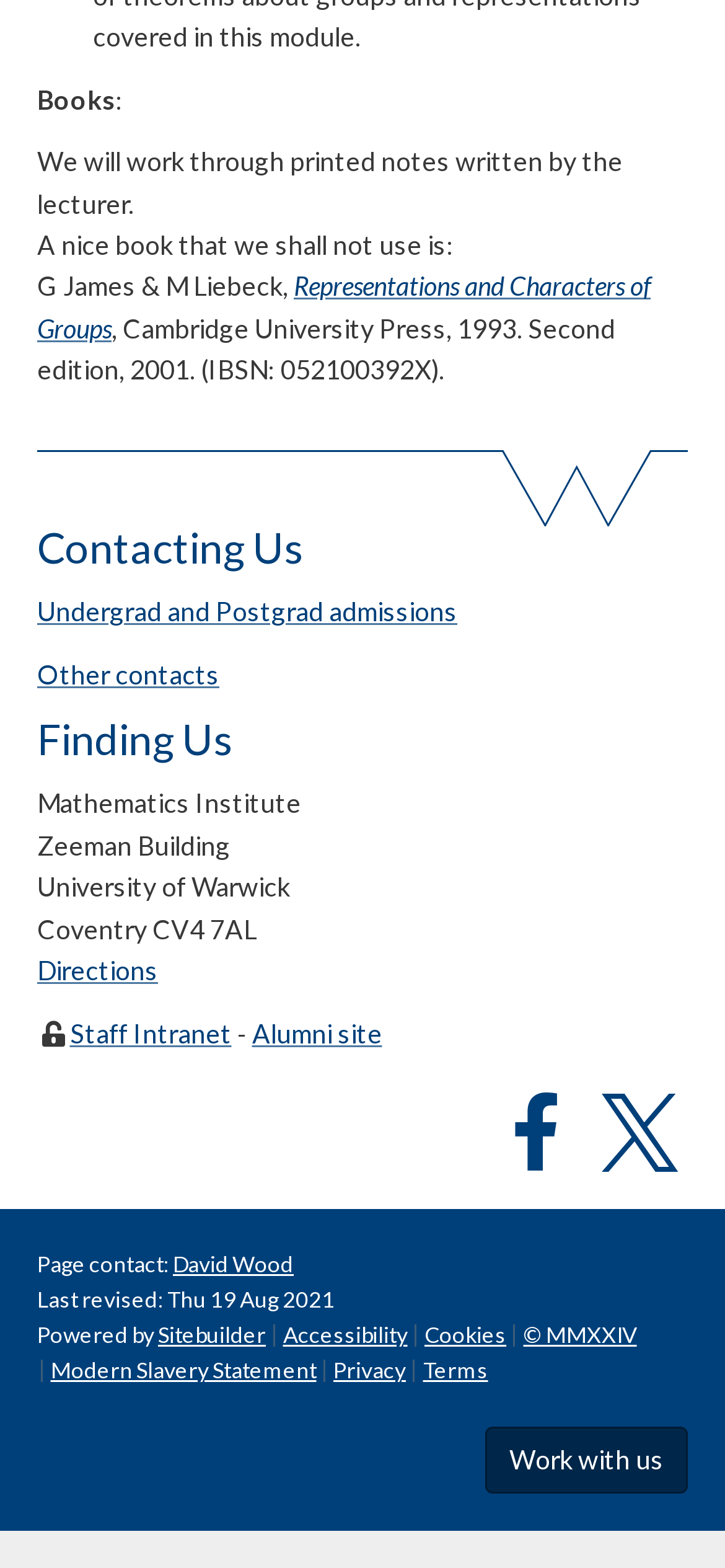Using the description "Undergrad and Postgrad admissions", predict the bounding box of the relevant HTML element.

[0.051, 0.38, 0.631, 0.4]